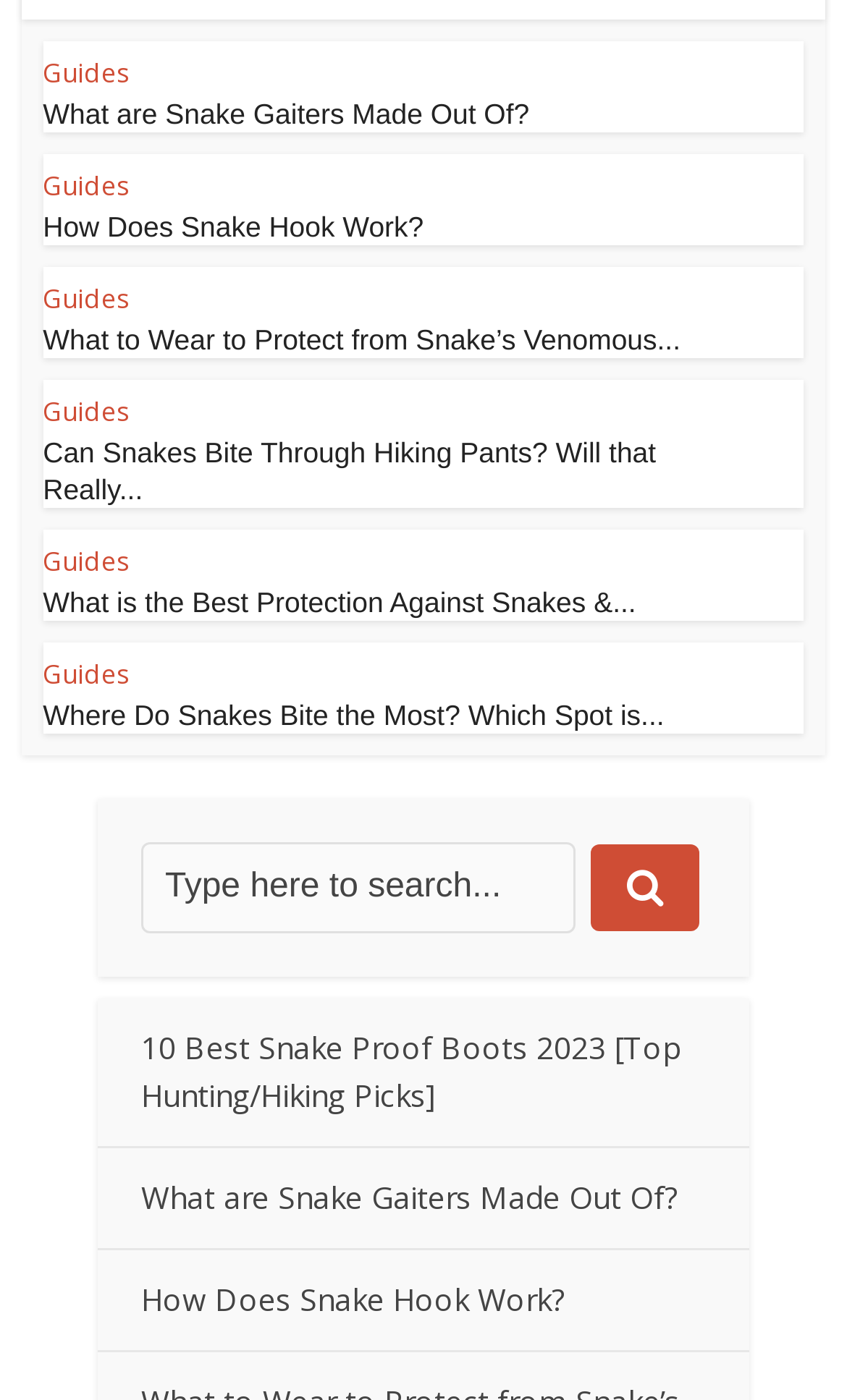Is there a search function on this webpage?
Based on the image, provide a one-word or brief-phrase response.

Yes